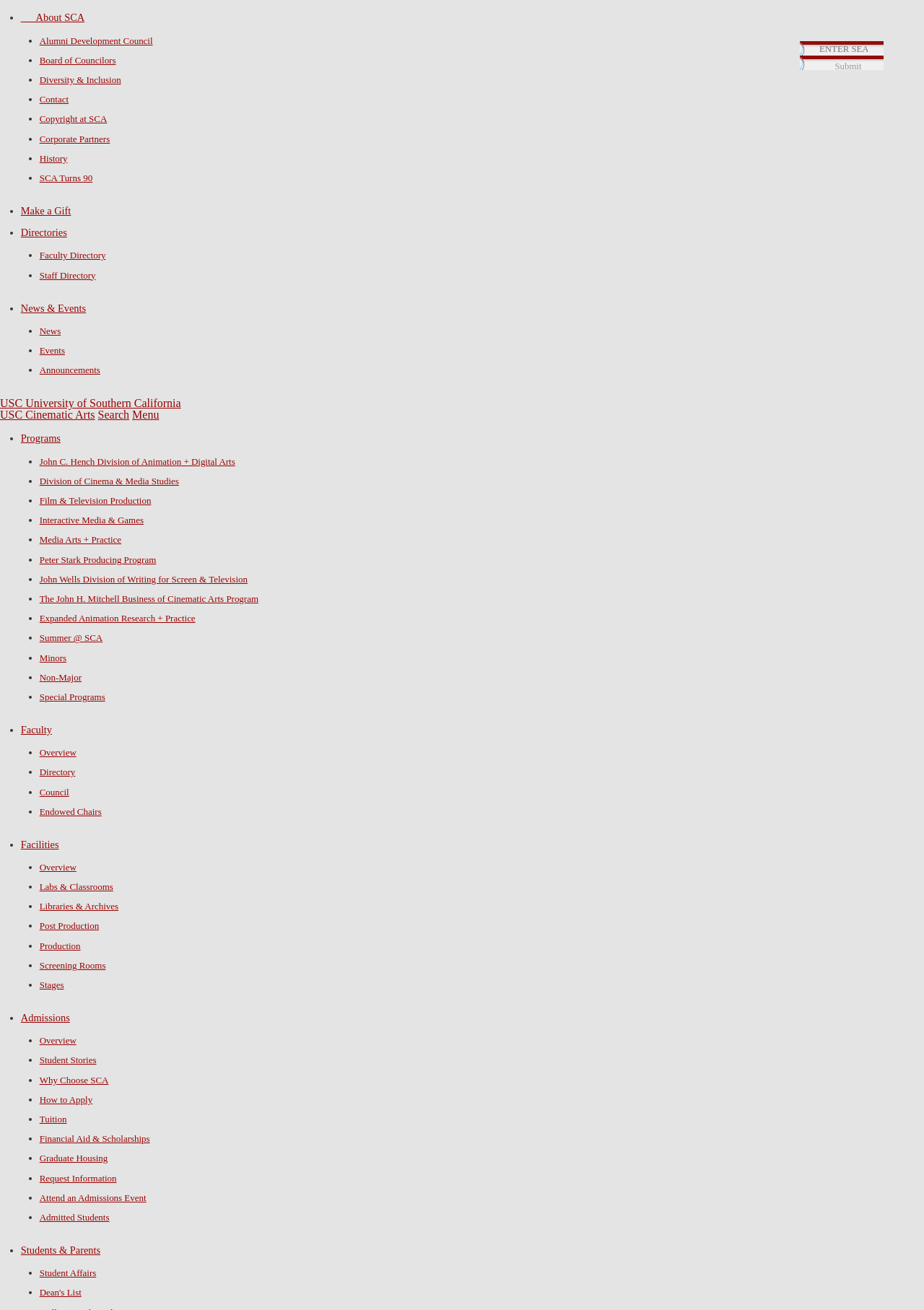What is the name of the university?
Look at the screenshot and respond with a single word or phrase.

USC